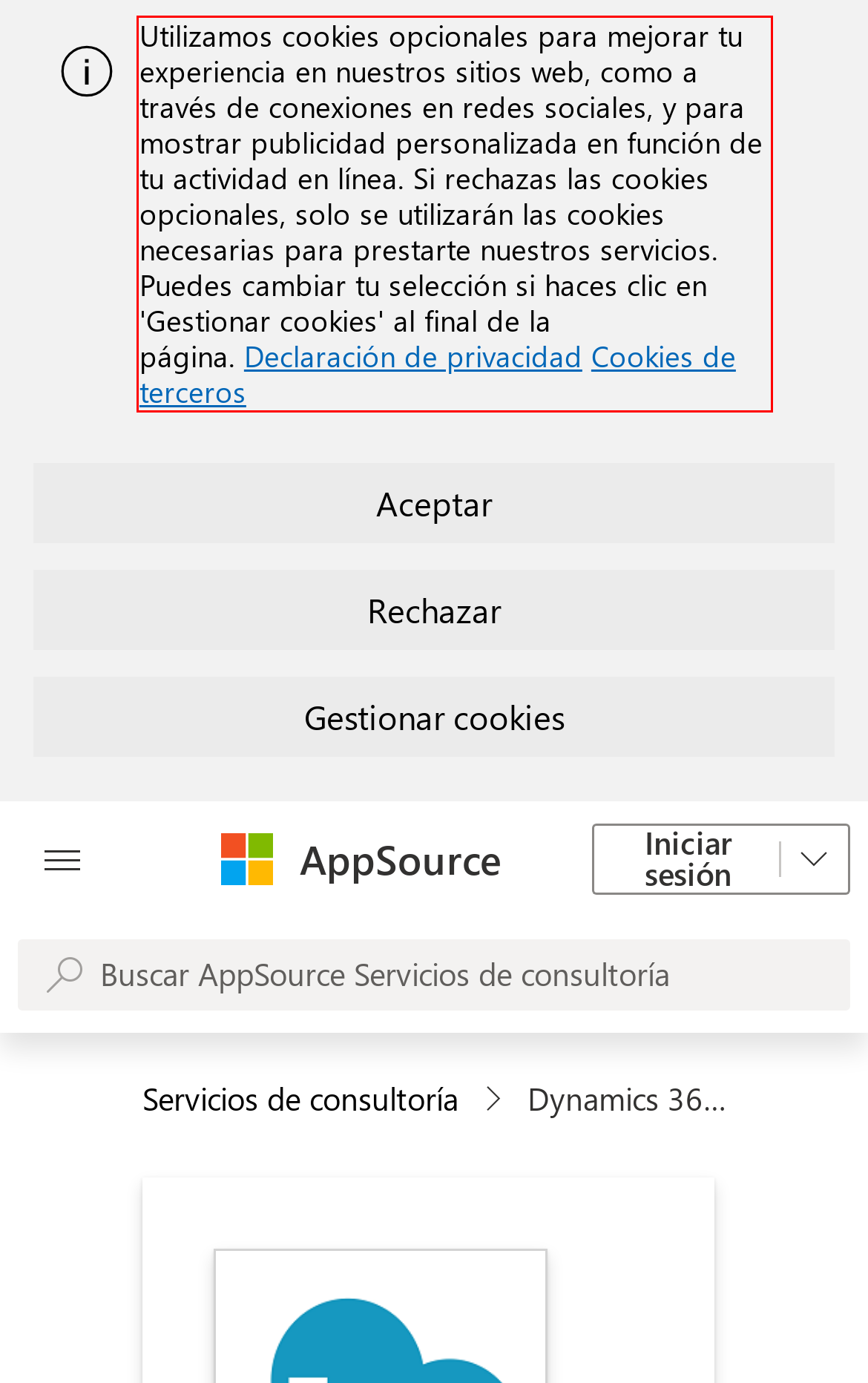Locate the red bounding box in the provided webpage screenshot and use OCR to determine the text content inside it.

Utilizamos cookies opcionales para mejorar tu experiencia en nuestros sitios web, como a través de conexiones en redes sociales, y para mostrar publicidad personalizada en función de tu actividad en línea. Si rechazas las cookies opcionales, solo se utilizarán las cookies necesarias para prestarte nuestros servicios. Puedes cambiar tu selección si haces clic en 'Gestionar cookies' al final de la página. Declaración de privacidad Cookies de terceros